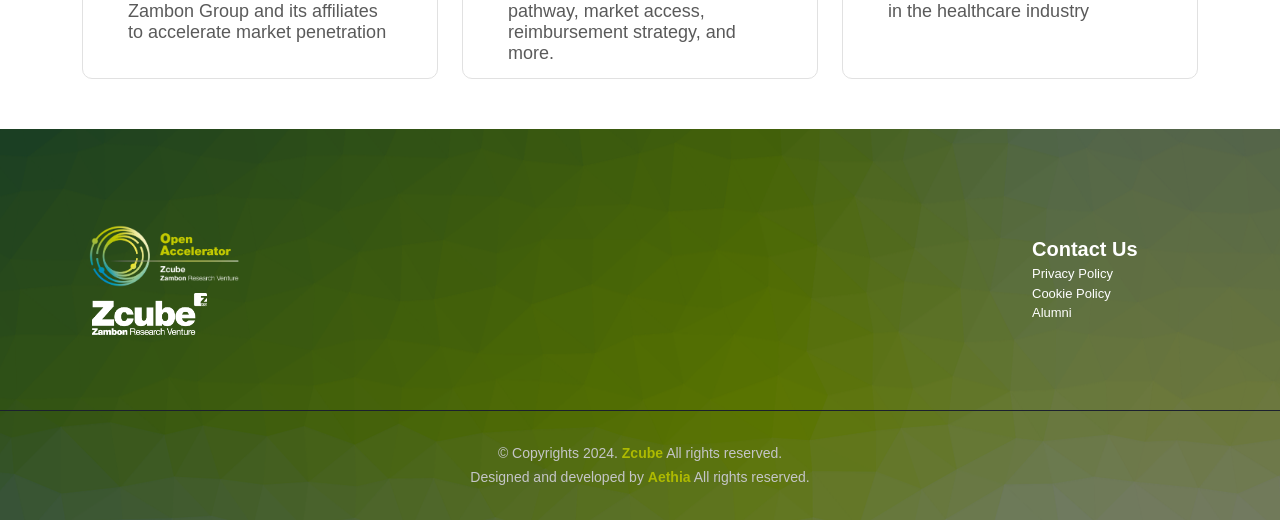Find the bounding box coordinates of the element to click in order to complete this instruction: "Go to the 'Zcube' website". The bounding box coordinates must be four float numbers between 0 and 1, denoted as [left, top, right, bottom].

[0.486, 0.848, 0.518, 0.895]